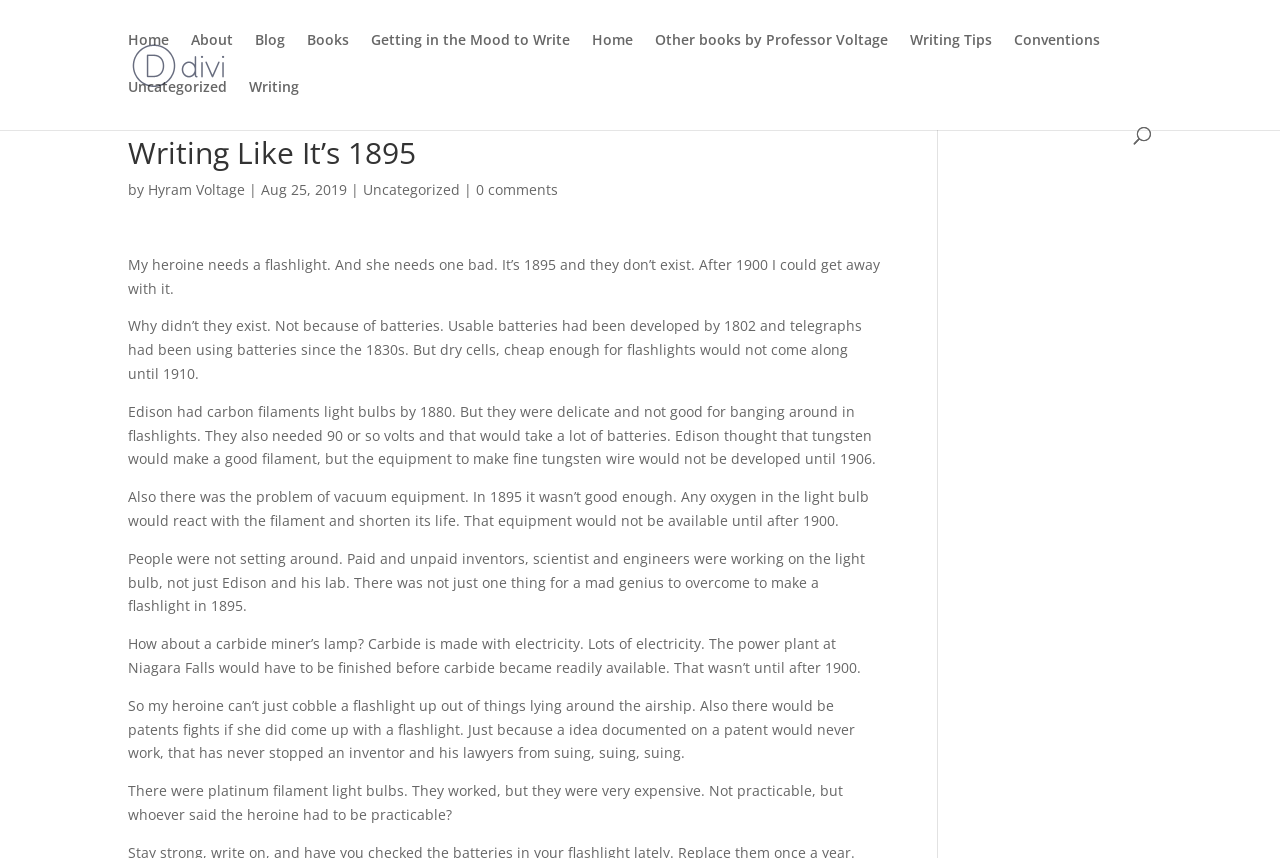Please identify the bounding box coordinates of the clickable element to fulfill the following instruction: "Click on the 'Blog' link". The coordinates should be four float numbers between 0 and 1, i.e., [left, top, right, bottom].

[0.199, 0.038, 0.223, 0.093]